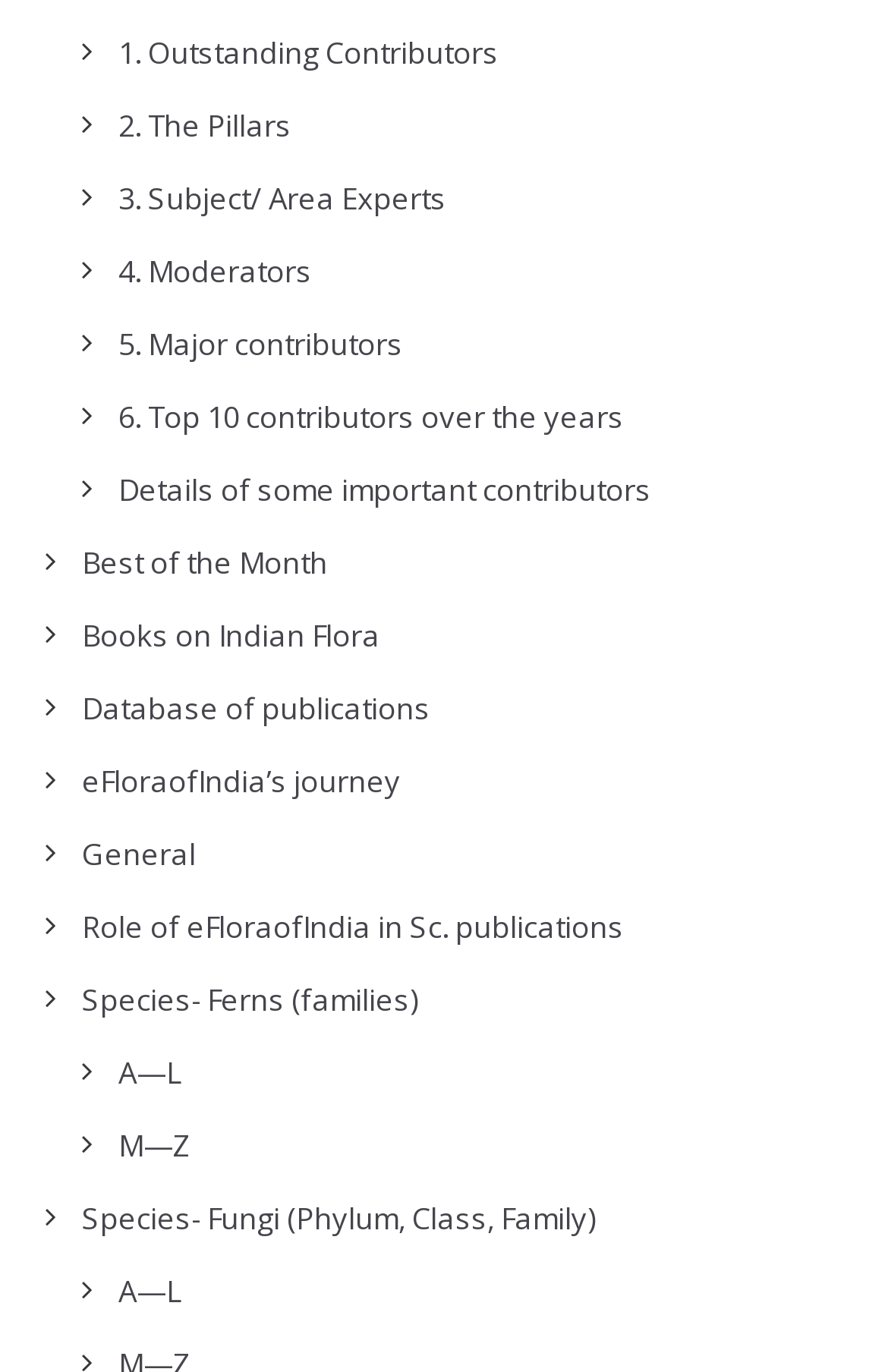Please answer the following question using a single word or phrase: 
What is the second link under 'General'?

Database of publications